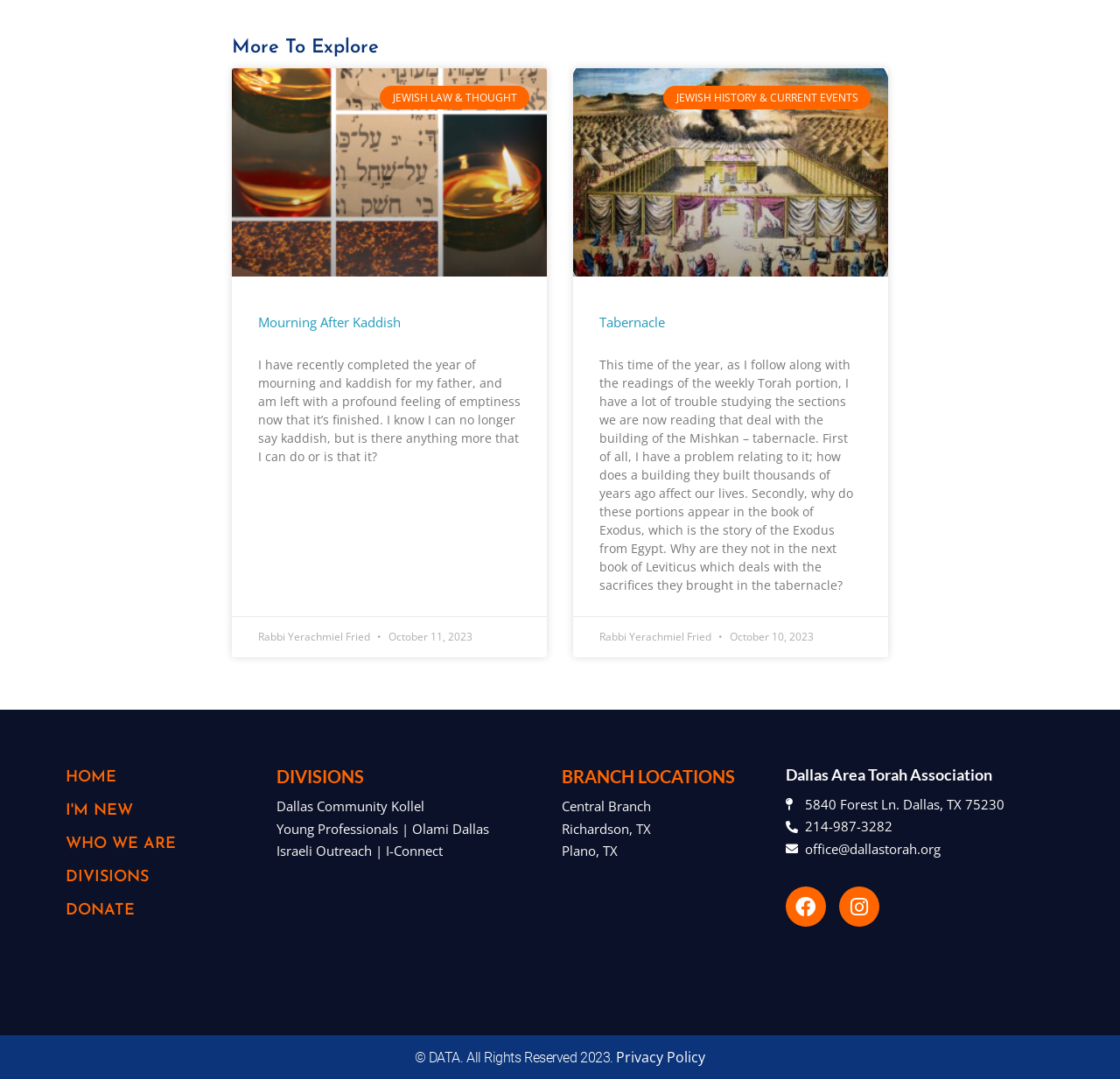Predict the bounding box coordinates for the UI element described as: "Divisions". The coordinates should be four float numbers between 0 and 1, presented as [left, top, right, bottom].

[0.059, 0.806, 0.239, 0.821]